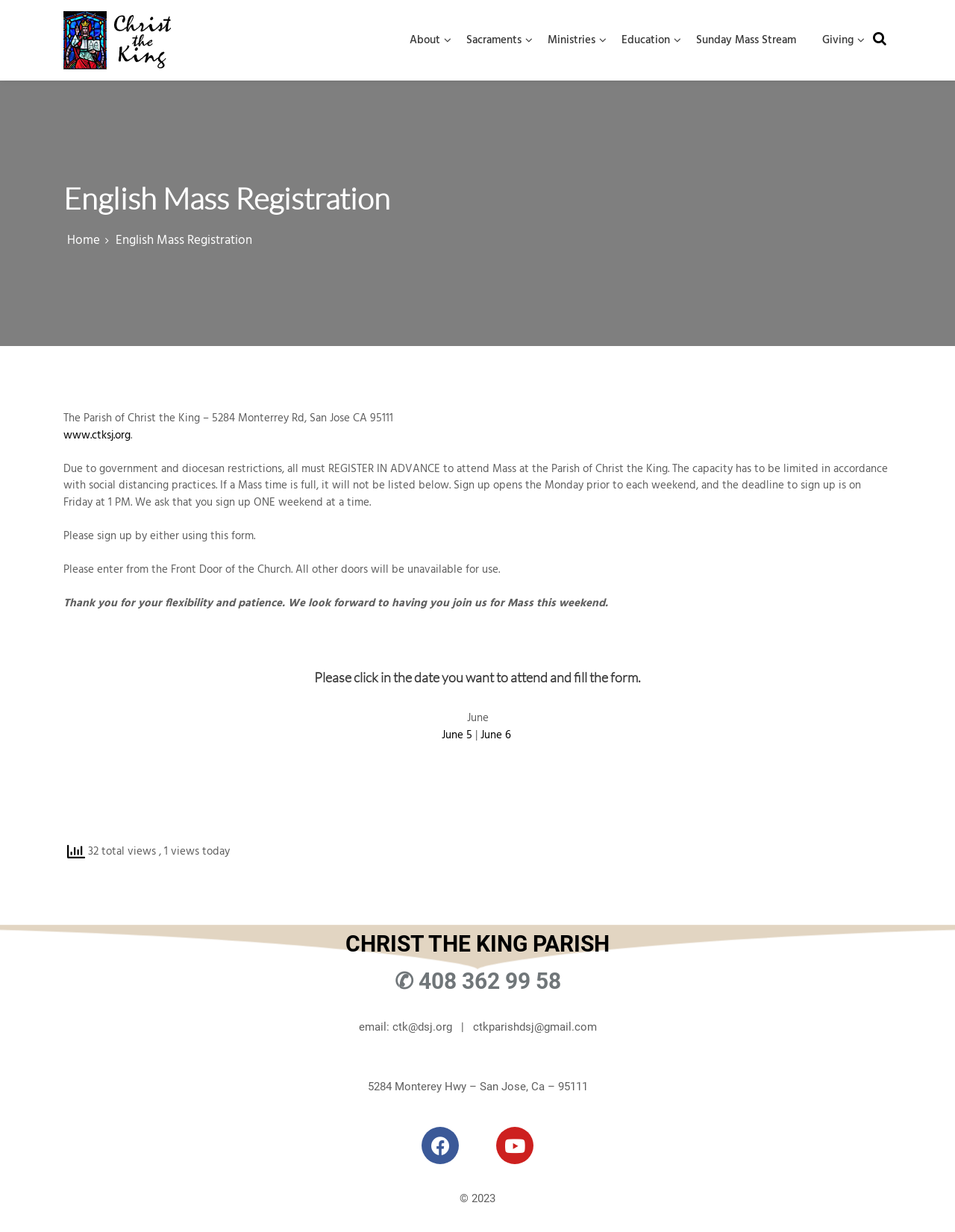Please respond to the question using a single word or phrase:
What is the address of Christ the King Church?

5284 Monterey Highway, San Jose, CA 95111